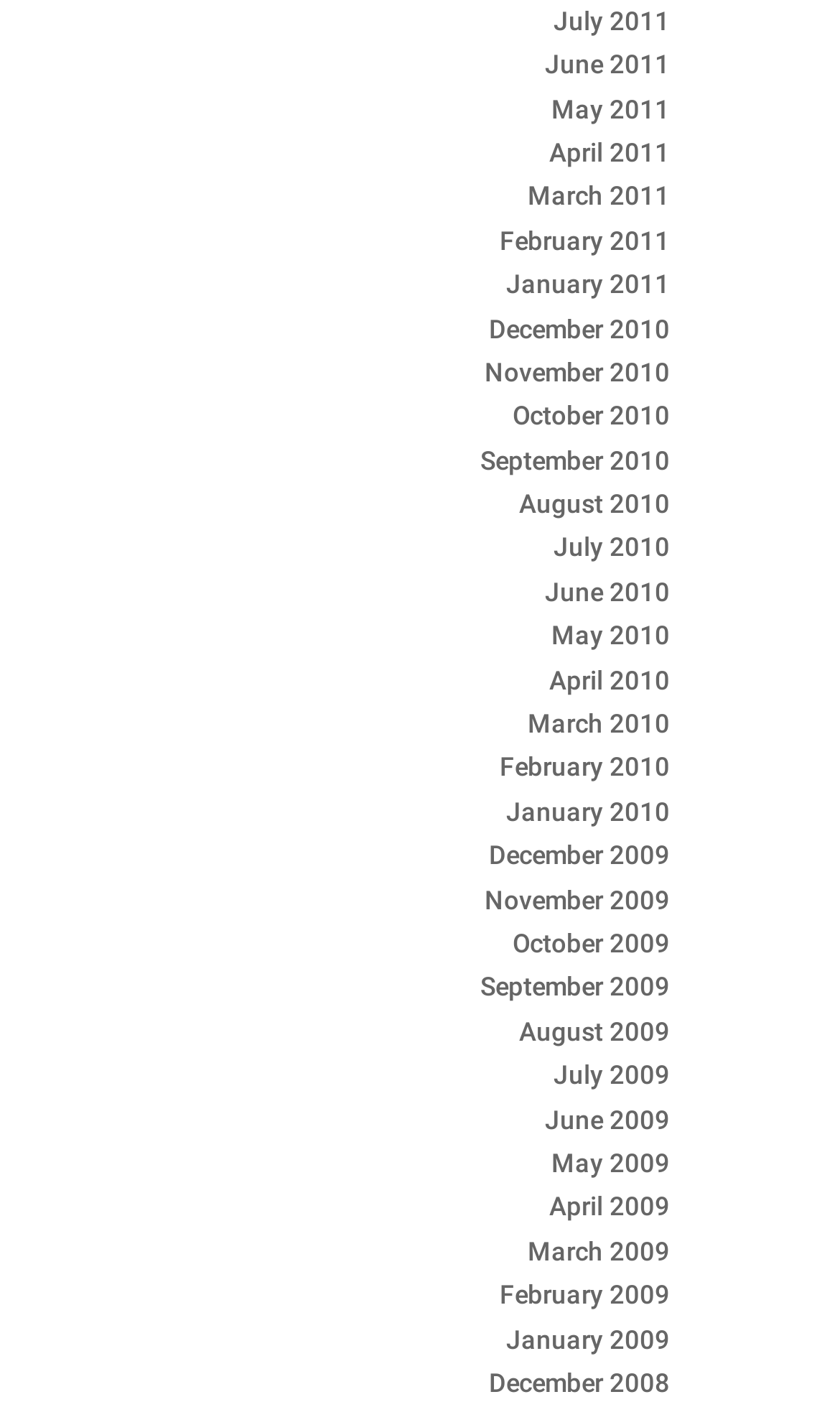How many months are listed on the webpage?
Kindly offer a comprehensive and detailed response to the question.

I counted the number of links on the webpage, and each link represents a month from 2008 to 2011. There are 36 links in total, which means 36 months are listed on the webpage.